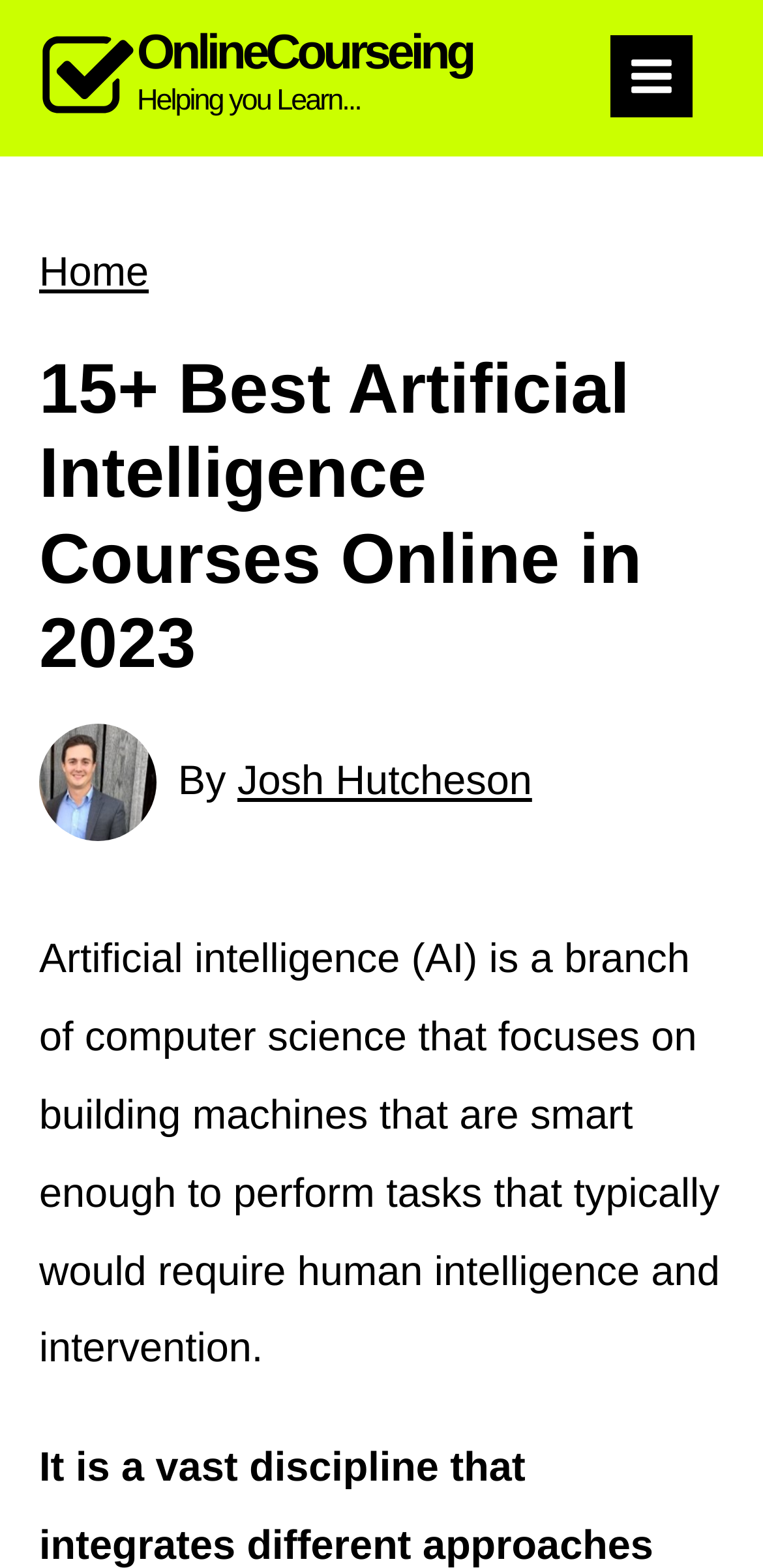What is the topic of the webpage?
Please provide a single word or phrase based on the screenshot.

Artificial Intelligence